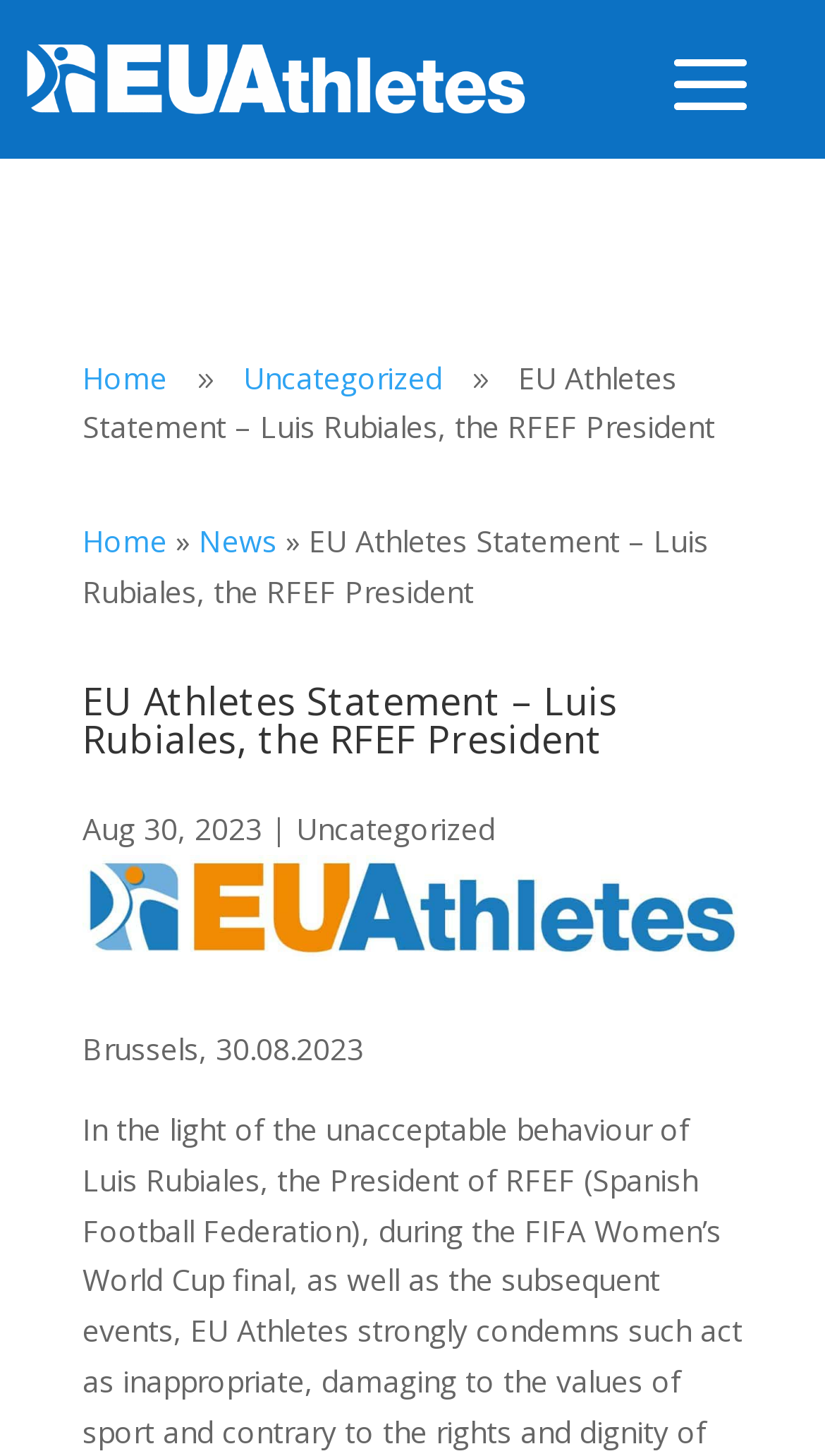What is the category of this news?
Please give a detailed and elaborate explanation in response to the question.

I found the category of this news by looking at the link 'Uncategorized' which is located below the main heading of the webpage and also above the image.